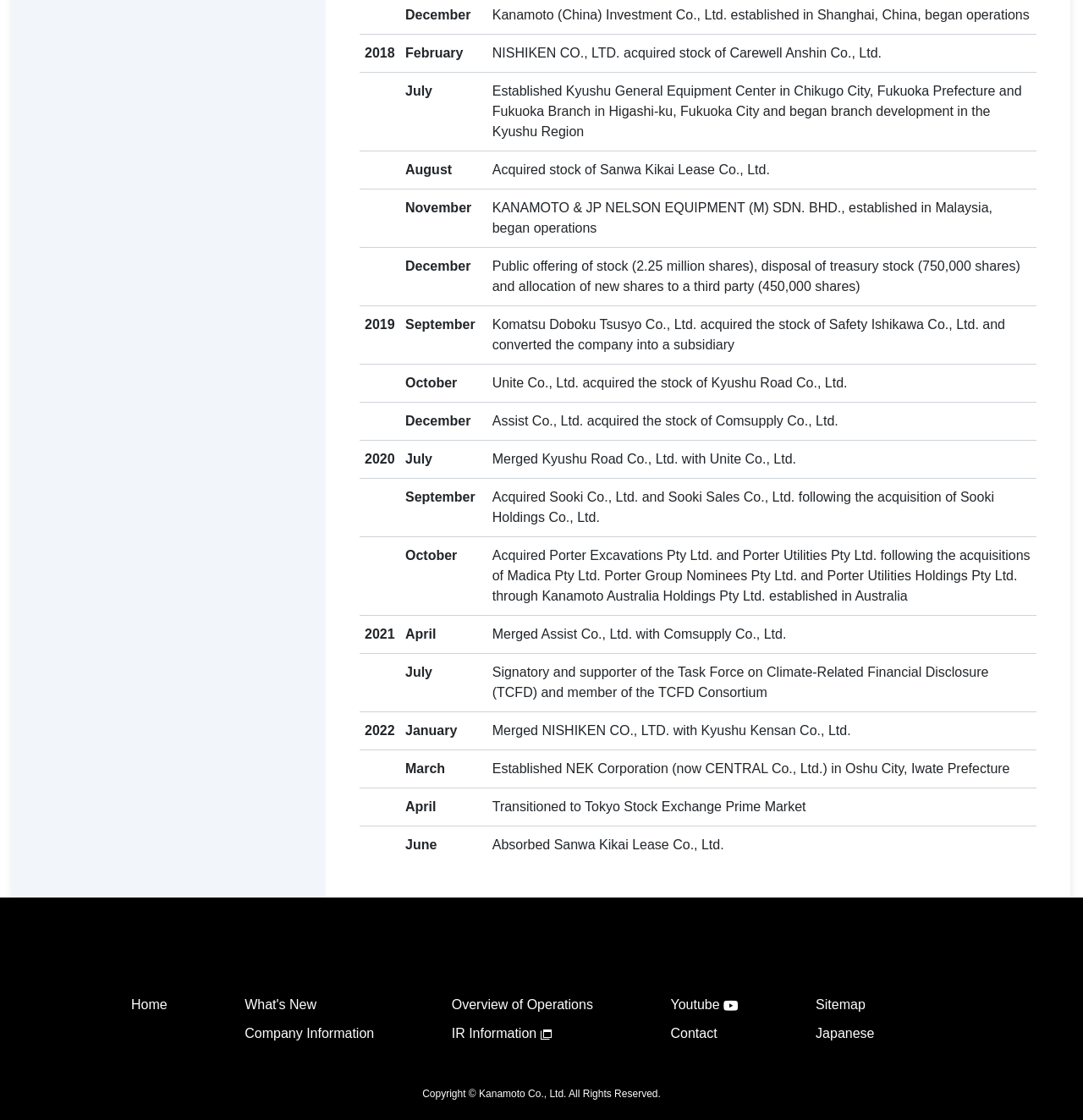Identify the bounding box coordinates of the region that should be clicked to execute the following instruction: "Check out Devastating DDoS Attacks Launched Against Gaming Industry by Dark Frost Botnet".

None